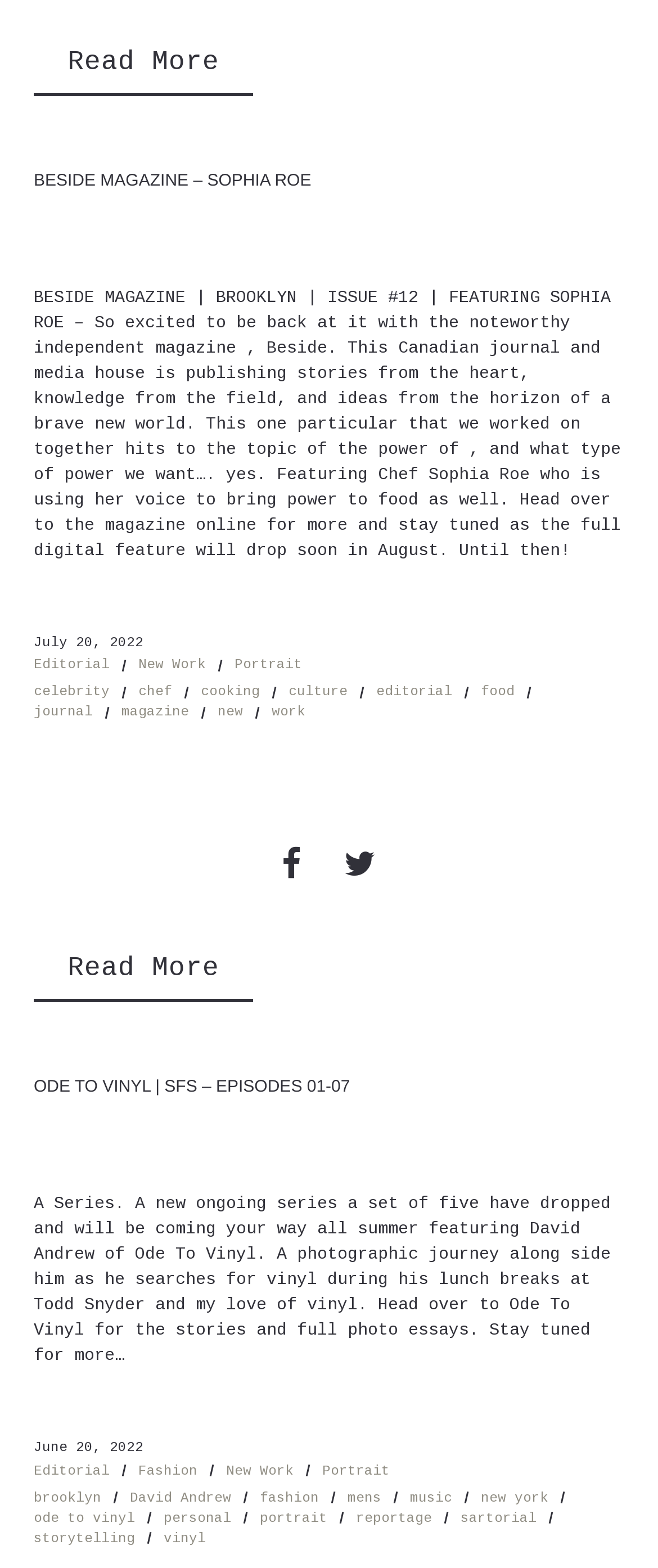Identify the bounding box coordinates for the element you need to click to achieve the following task: "Read more about Beside Magazine". Provide the bounding box coordinates as four float numbers between 0 and 1, in the form [left, top, right, bottom].

[0.051, 0.018, 0.385, 0.061]